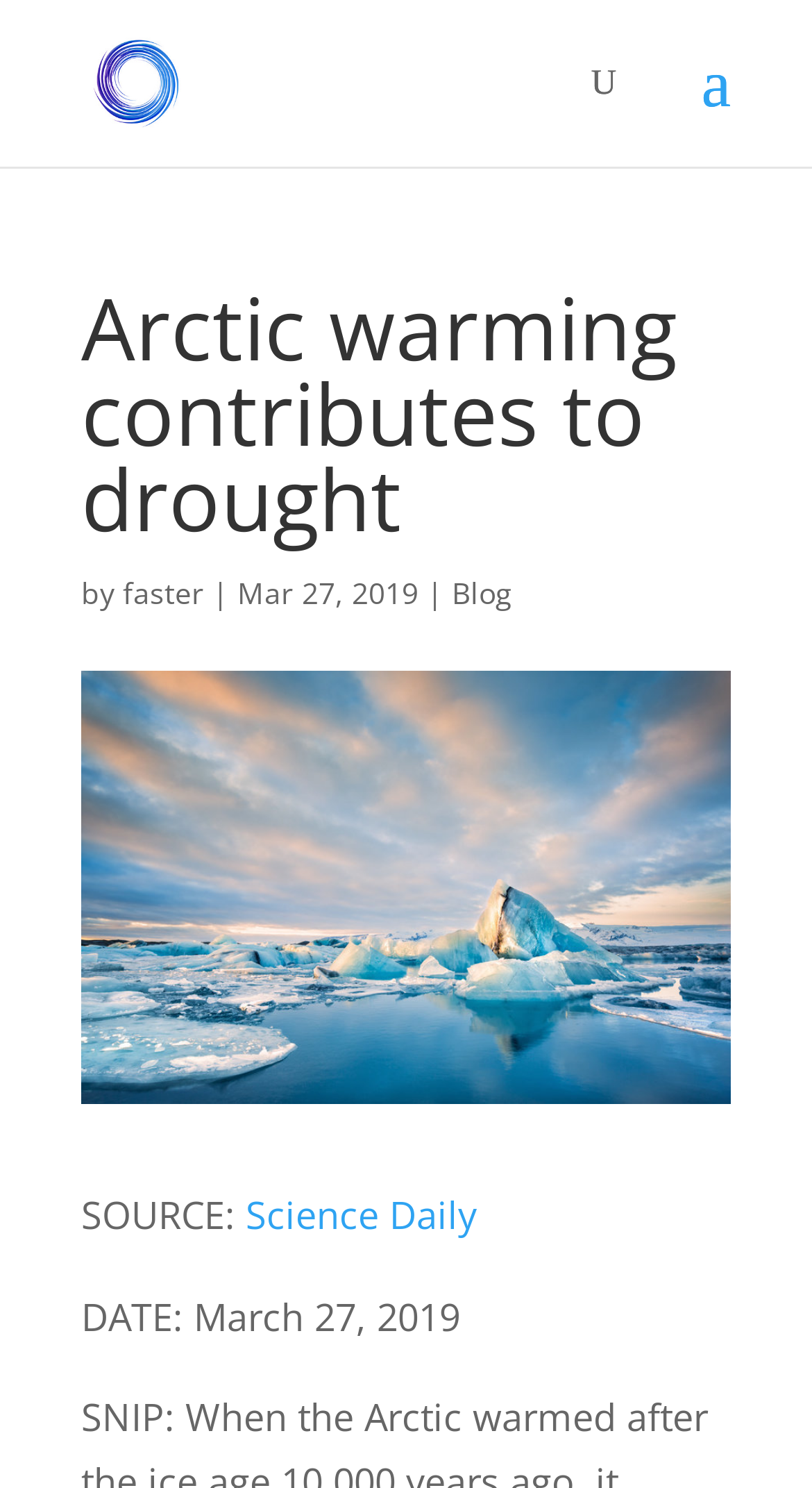Provide the bounding box coordinates of the HTML element this sentence describes: "Blog". The bounding box coordinates consist of four float numbers between 0 and 1, i.e., [left, top, right, bottom].

[0.556, 0.385, 0.631, 0.412]